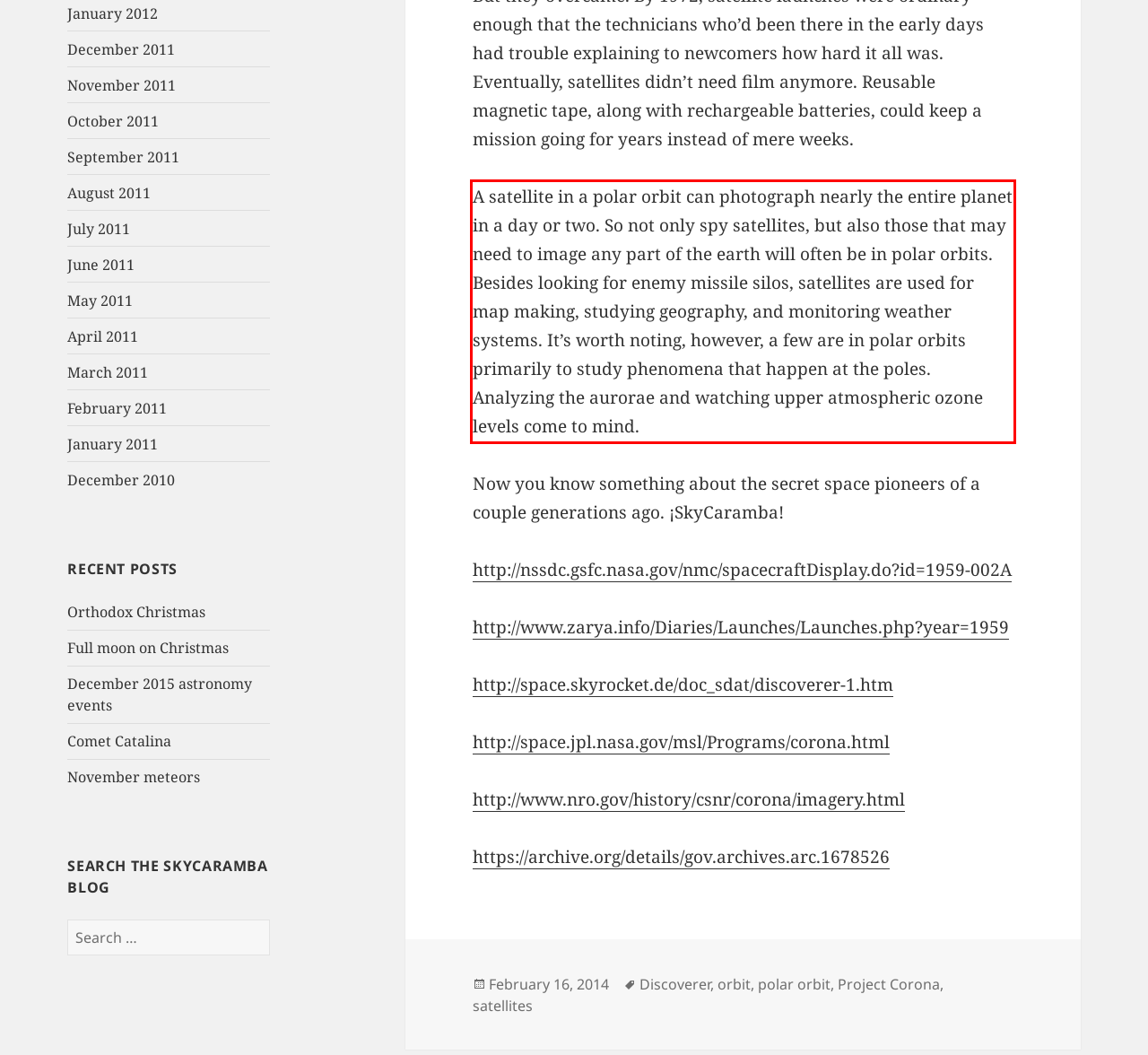Review the screenshot of the webpage and recognize the text inside the red rectangle bounding box. Provide the extracted text content.

A satellite in a polar orbit can photograph nearly the entire planet in a day or two. So not only spy satellites, but also those that may need to image any part of the earth will often be in polar orbits. Besides looking for enemy missile silos, satellites are used for map making, studying geography, and monitoring weather systems. It’s worth noting, however, a few are in polar orbits primarily to study phenomena that happen at the poles. Analyzing the aurorae and watching upper atmospheric ozone levels come to mind.